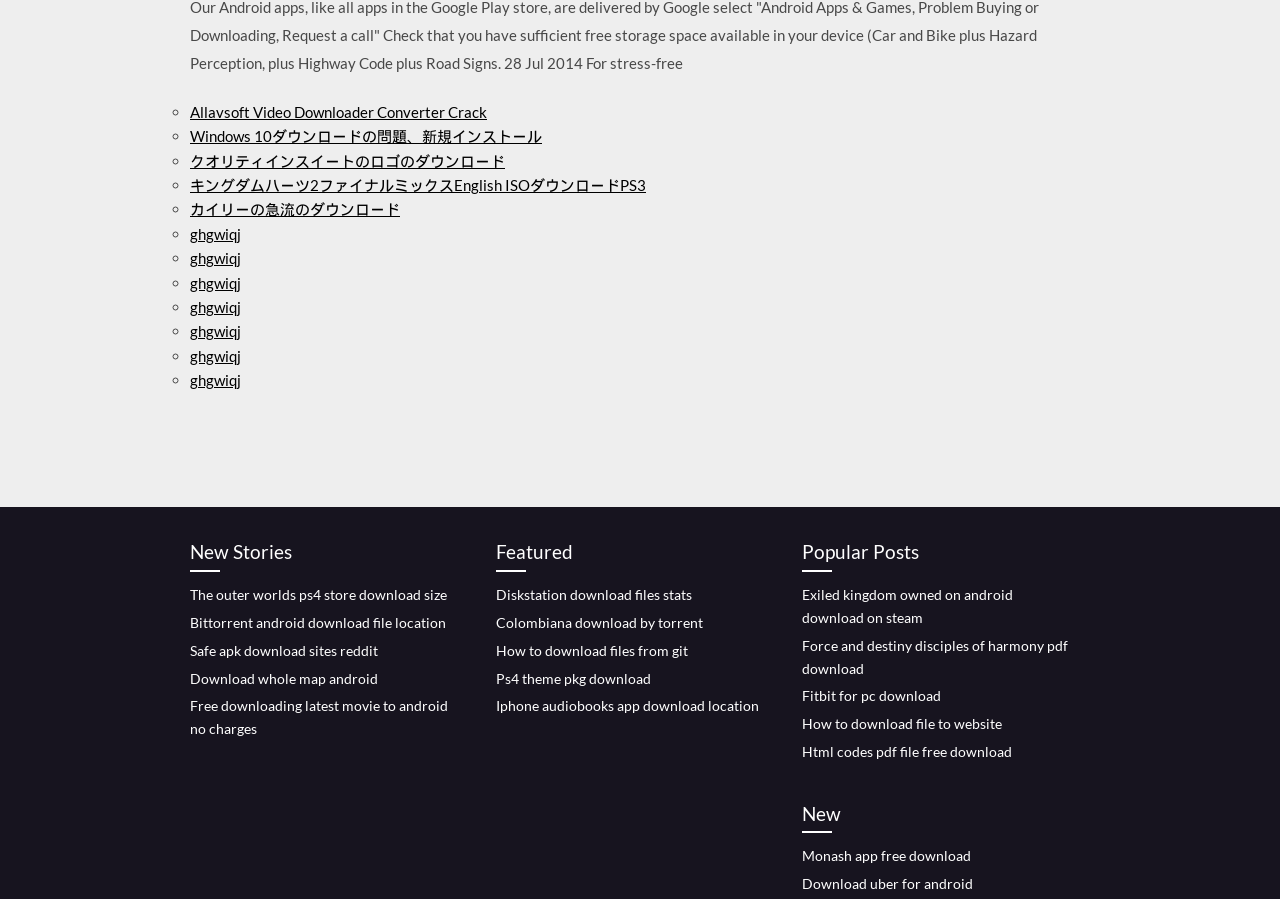What is the first link in the 'New' section?
Please answer using one word or phrase, based on the screenshot.

Monash app free download